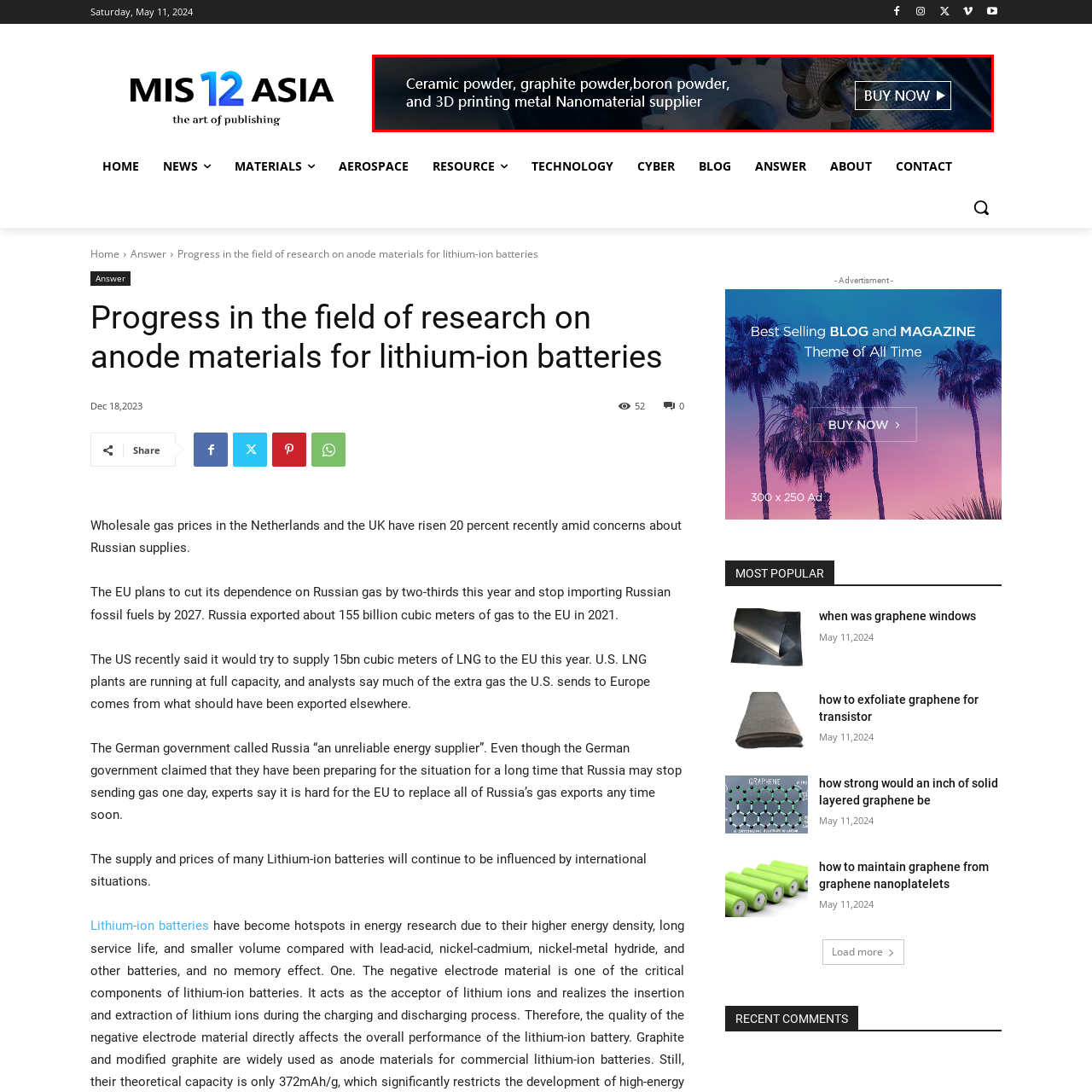Describe in detail the elements and actions shown in the image within the red-bordered area.

The image features a promotional banner for a supplier specializing in various nanomaterials. It highlights offerings such as ceramic powder, graphite powder, boron powder, and metal powders suitable for 3D printing applications. The banner aims to draw attention to these materials, which are essential in advanced manufacturing processes and various technological applications. To encourage engagement, a prominent "BUY NOW" button is situated on the right side, inviting viewers to explore further and make purchases. The background of the image suggests a connection to high-tech production environments, enhancing the banner's appeal to professionals in the field.